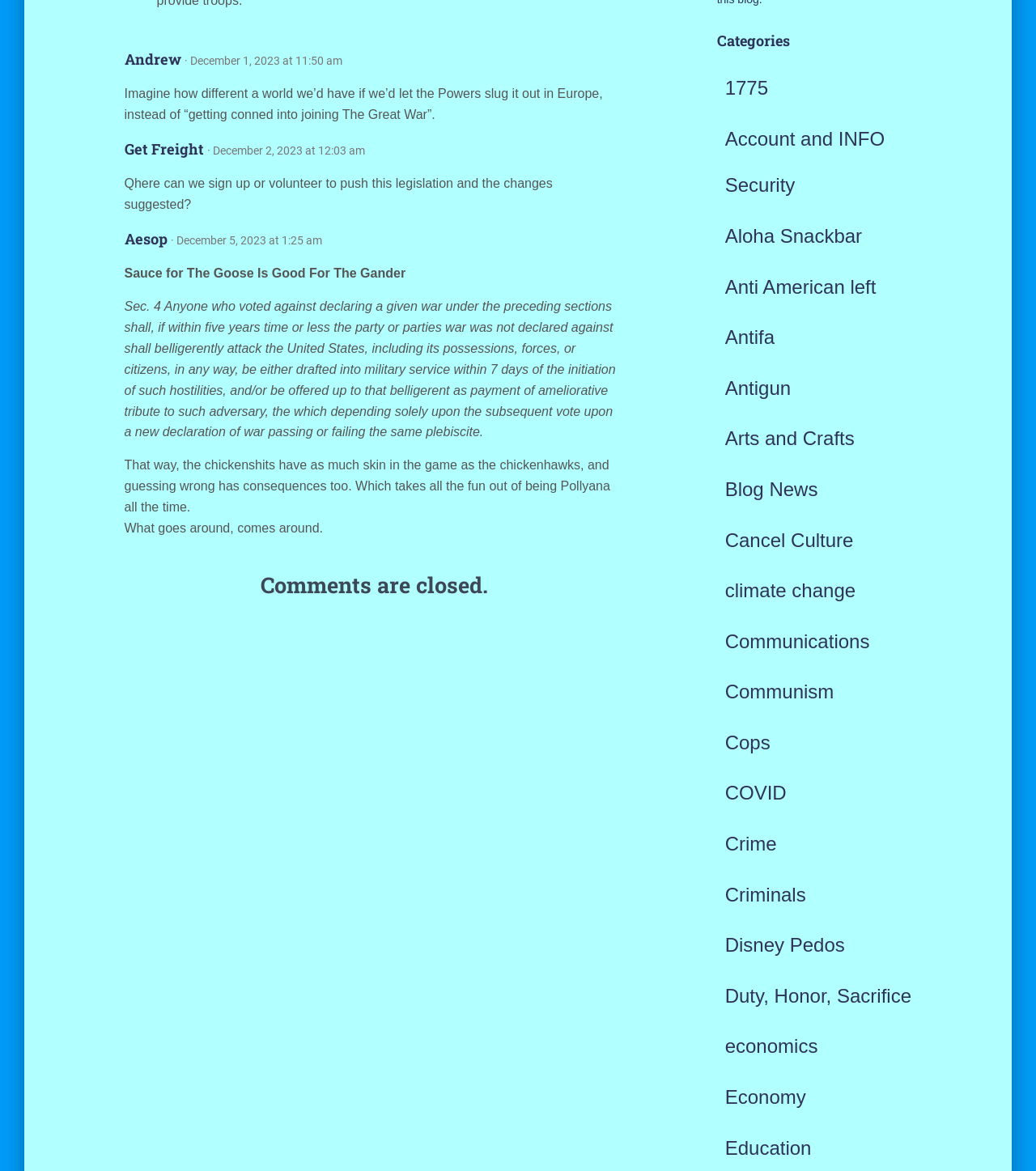Please identify the bounding box coordinates of where to click in order to follow the instruction: "Check the 'Comments are closed' notification".

[0.12, 0.484, 0.603, 0.515]